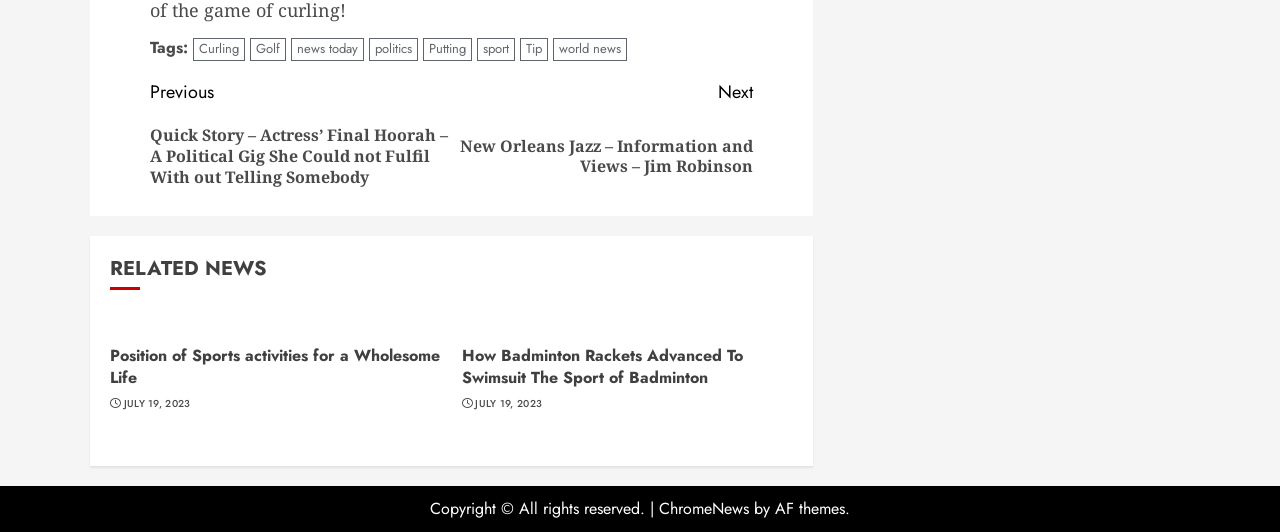What is the name of the website?
Offer a detailed and exhaustive answer to the question.

The webpage's footer section contains a link to 'ChromeNews', which is likely the name of the website, as it is accompanied by a copyright notice and a theme credit.